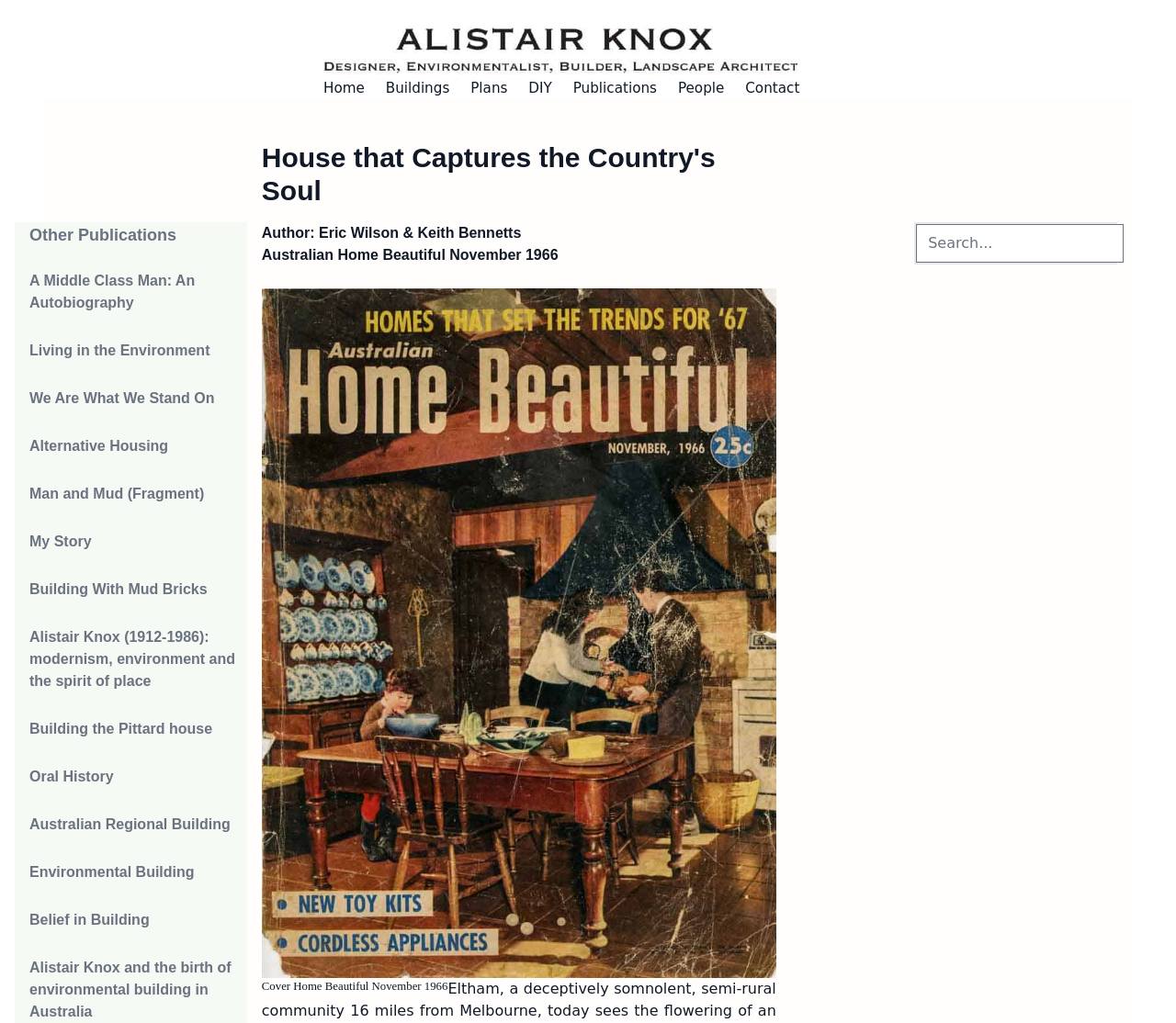Pinpoint the bounding box coordinates of the element that must be clicked to accomplish the following instruction: "Search for something". The coordinates should be in the format of four float numbers between 0 and 1, i.e., [left, top, right, bottom].

[0.779, 0.219, 0.956, 0.257]